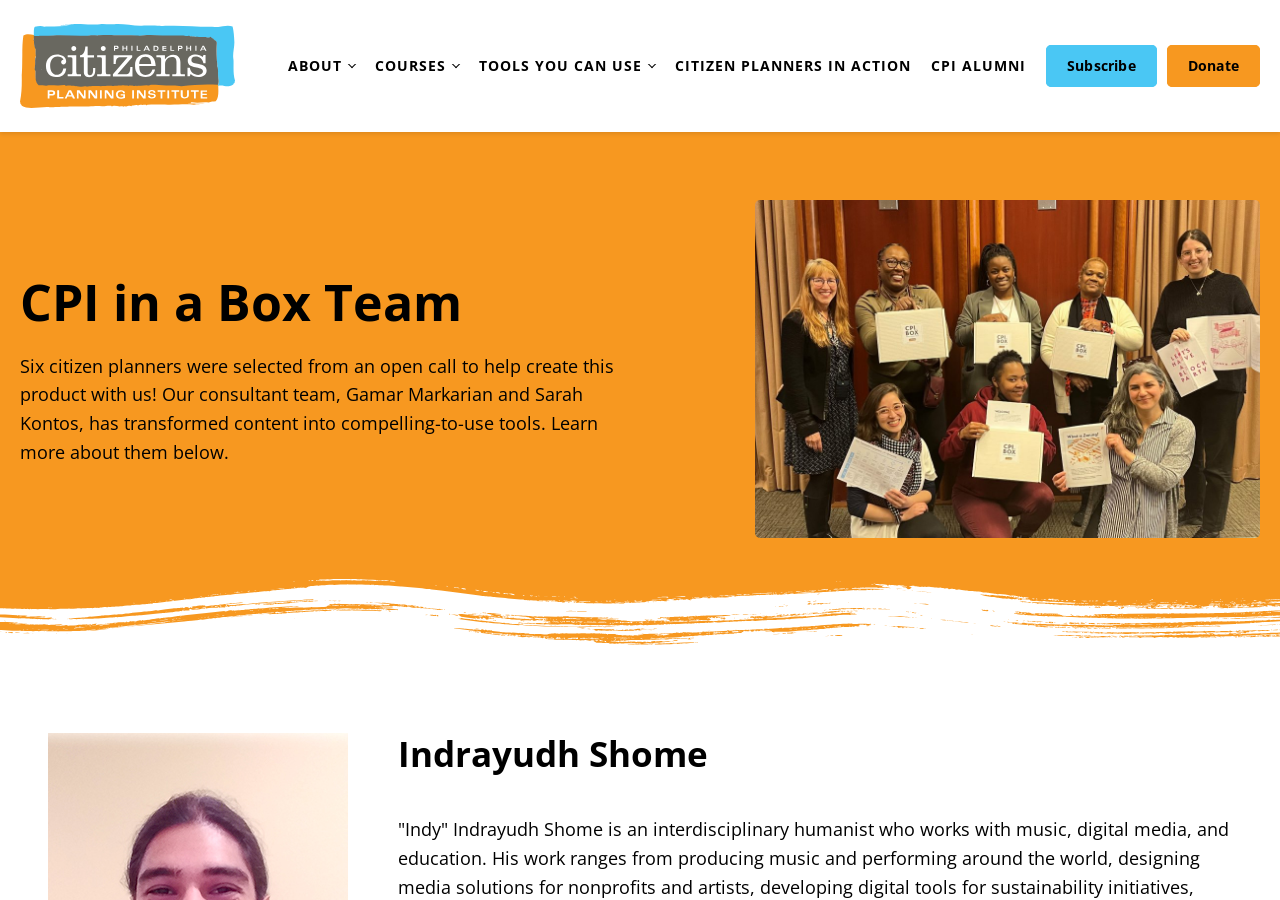How many citizen planners were selected to help create the product?
Please answer the question with a detailed and comprehensive explanation.

According to the text on the webpage, six citizen planners were selected from an open call to help create the product with the consultant team.